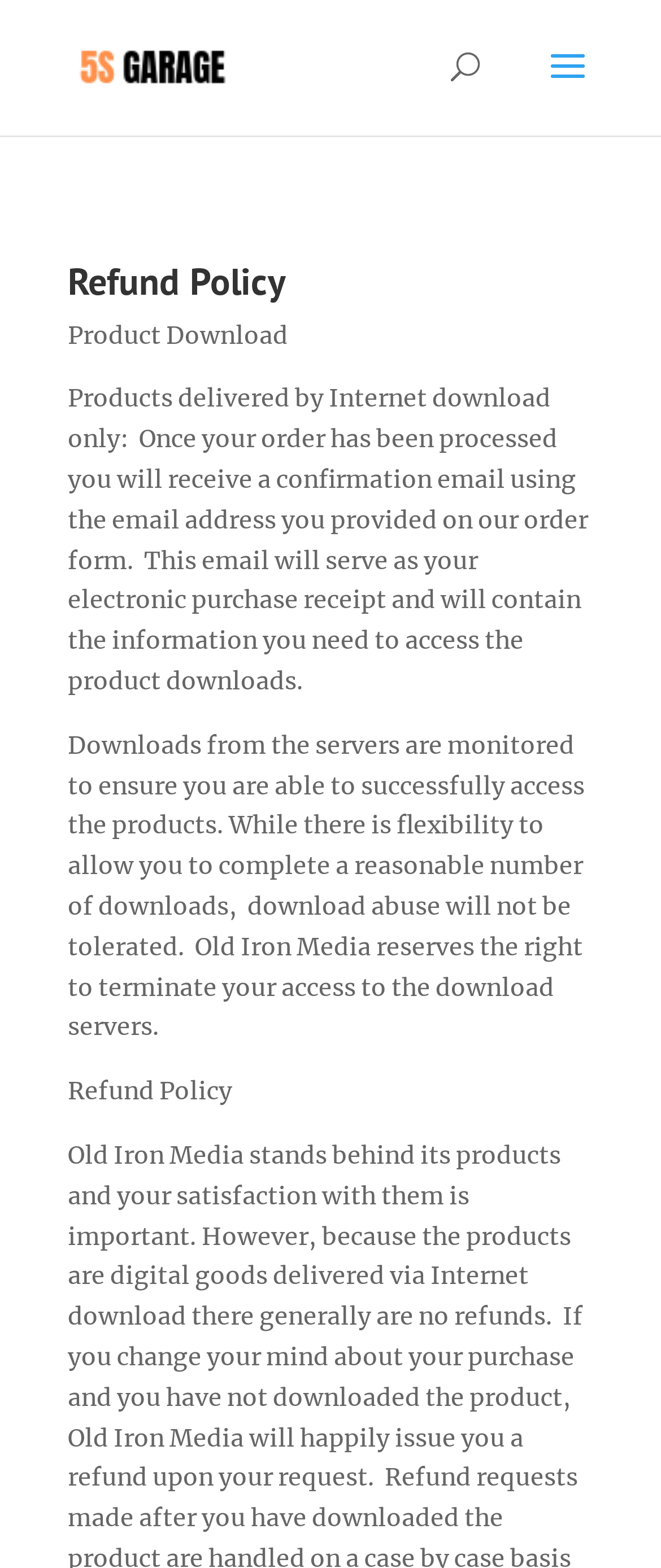Refer to the image and answer the question with as much detail as possible: What is the main topic of this webpage?

This answer can be obtained by reading the heading 'Refund Policy' and the surrounding text, which discusses the refund policy and related information.